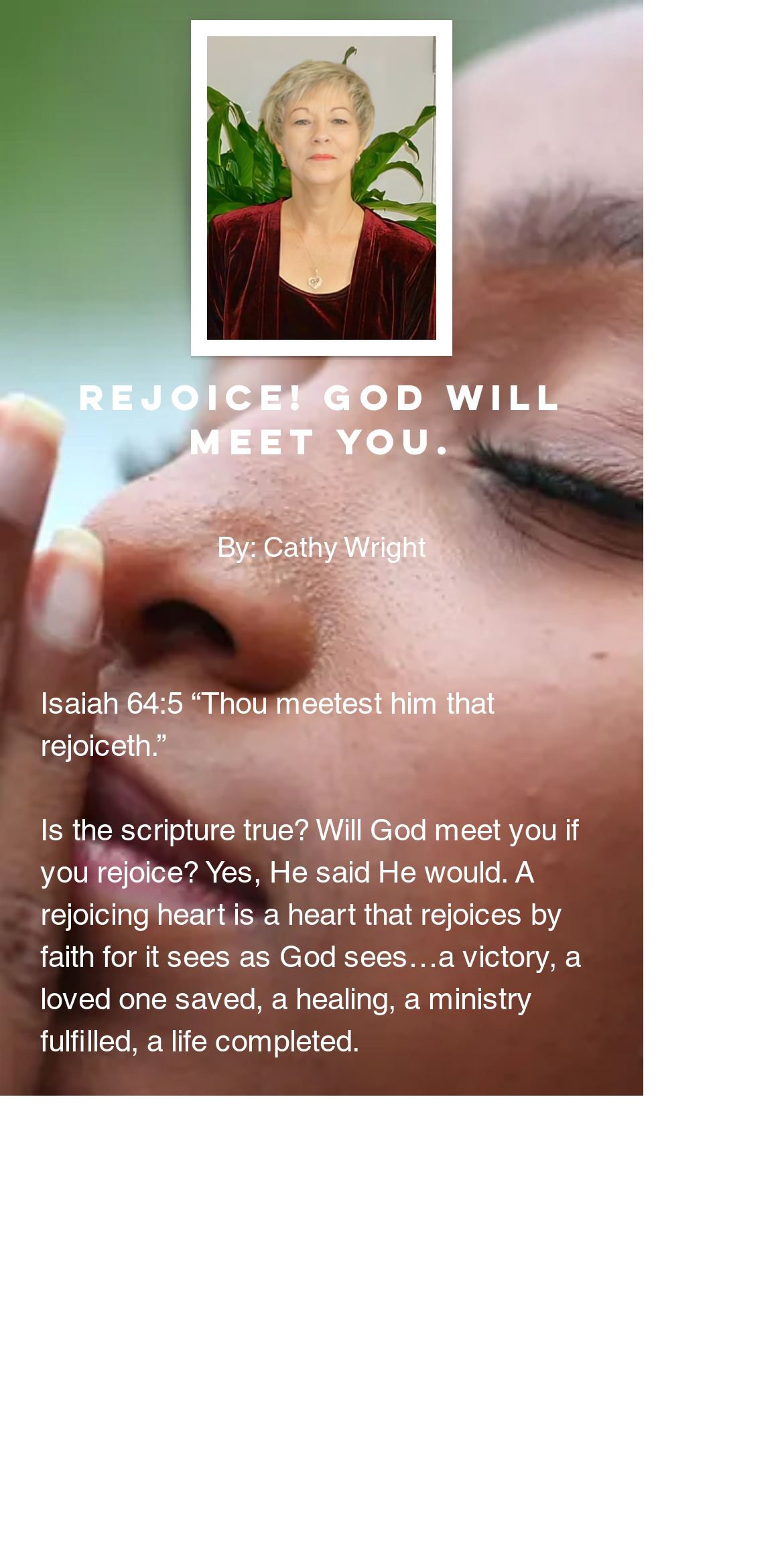What is the topic of the article?
Can you provide an in-depth and detailed response to the question?

The topic of the article appears to be rejoicing and faith, as the heading 'REJOICE! GOD WILL MEET YOU.' and the subsequent text discuss the importance of rejoicing and having faith in God.